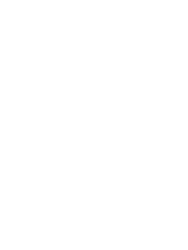How does the Rotary Bottle Unscrambler operate?
Provide a detailed and extensive answer to the question.

The Rotary Bottle Unscrambler operates with high efficiency, receiving bottles at varying angles and placing them uniformly, either neck leading or neck trailing, to optimize the subsequent filling processes.